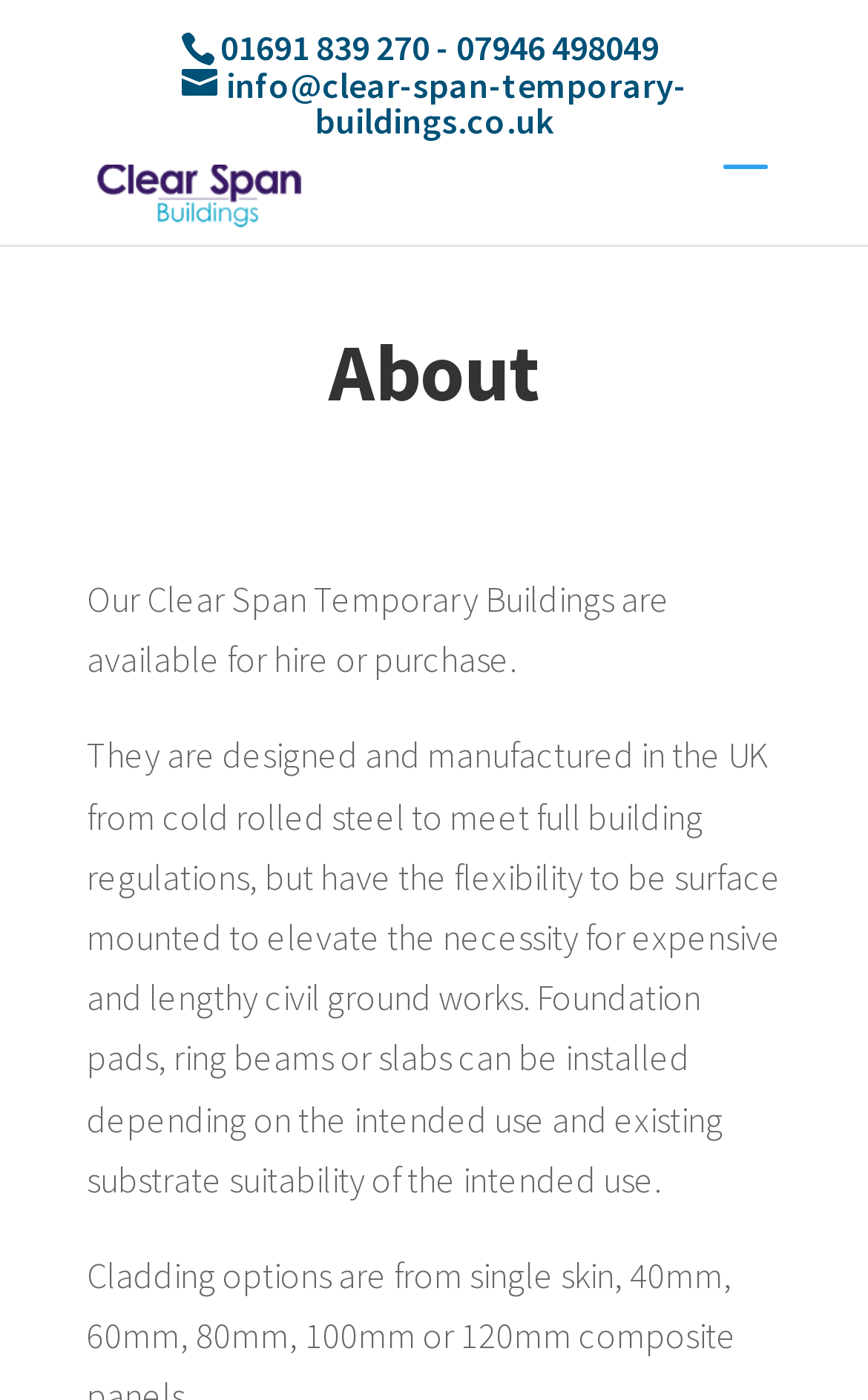Give a one-word or short-phrase answer to the following question: 
What is the phone number to contact for temporary buildings?

01691 839 270